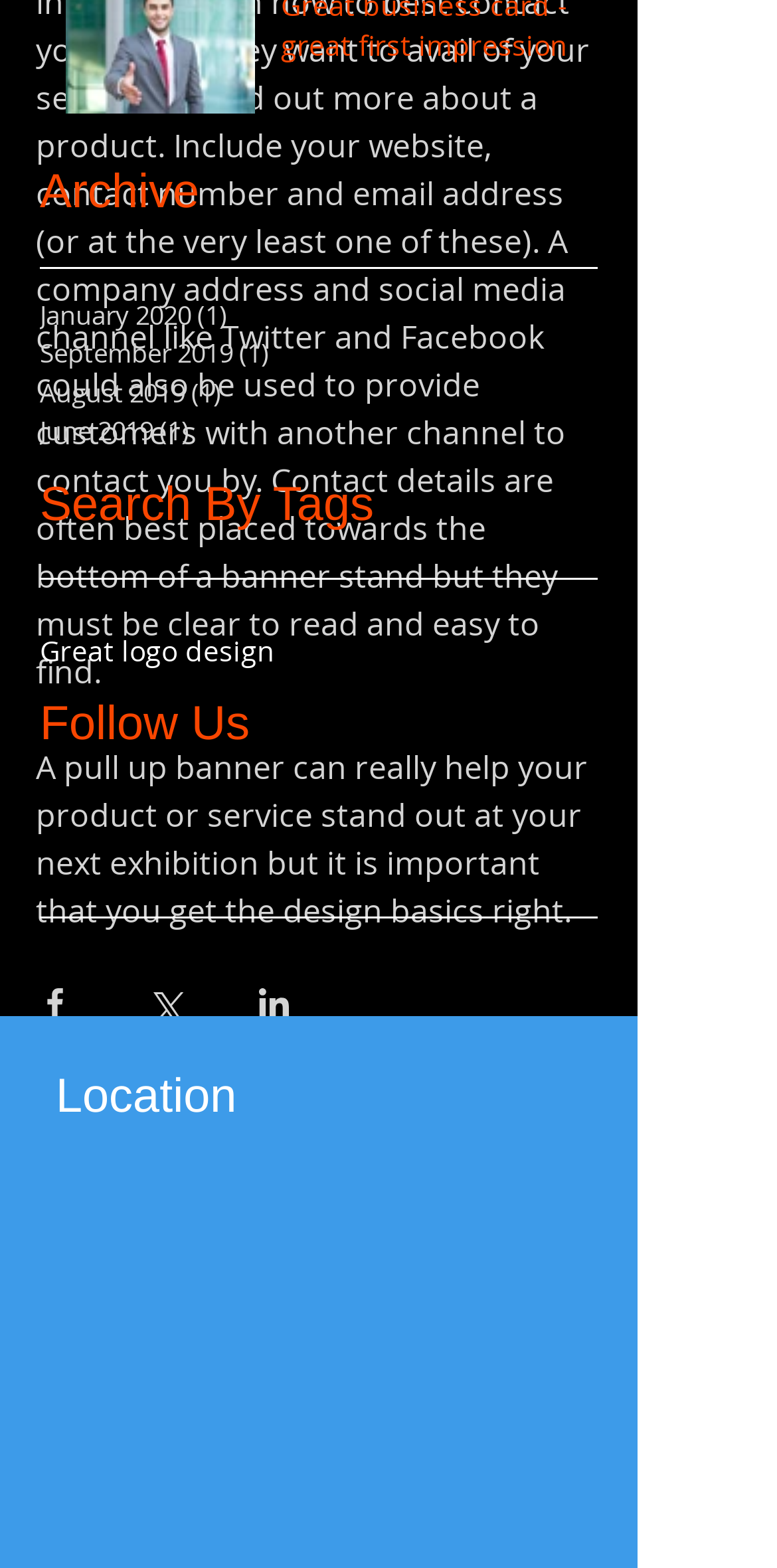Extract the bounding box coordinates for the UI element described as: "aria-label="Facebook Basic Square"".

[0.238, 0.603, 0.328, 0.647]